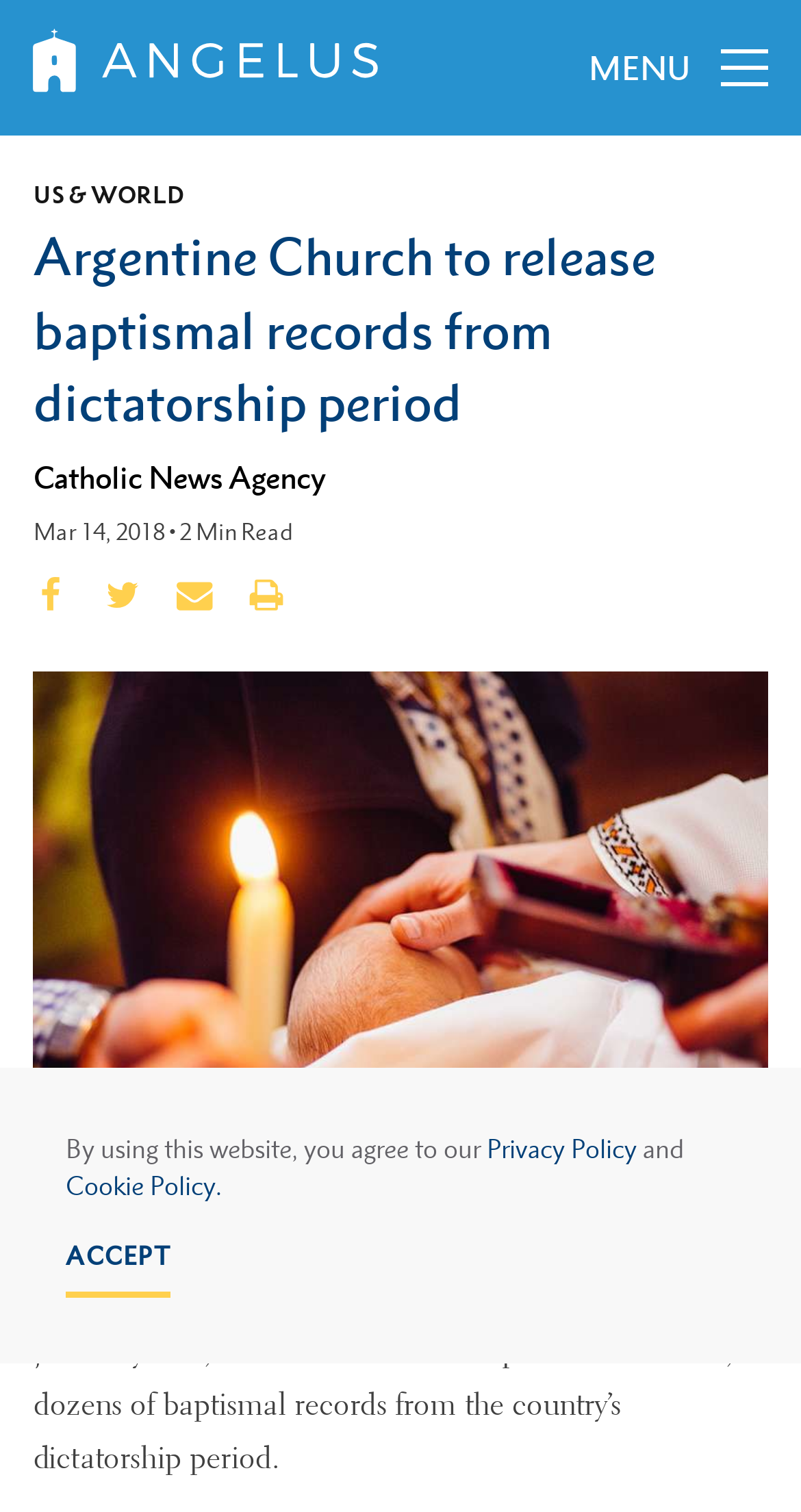Produce an elaborate caption capturing the essence of the webpage.

This webpage is about Catholic news, specifically an article titled "Argentine Church to release baptismal records from dictatorship period". At the top, there is a dialog box for cookie consent, which includes a message, links to privacy and cookie policies, and a button to dismiss the message.

Below the dialog box, there is a horizontal menu with links to "US & WORLD" and "Catholic News Agency". The main article title is displayed prominently, followed by the publication date "Mar 14, 2018" and a "Min Read" label.

On the left side, there are social media links, including Facebook, represented by their respective icons. Below the article title, there is a large figure with a caption "Baptism. Credit: pyrozhenka/Shutterstock." The figure takes up most of the page's width.

At the top right corner, there is a "MENU" button. Above the article title, there is a small image, likely a logo, and a link to the website AngelusNews.com.